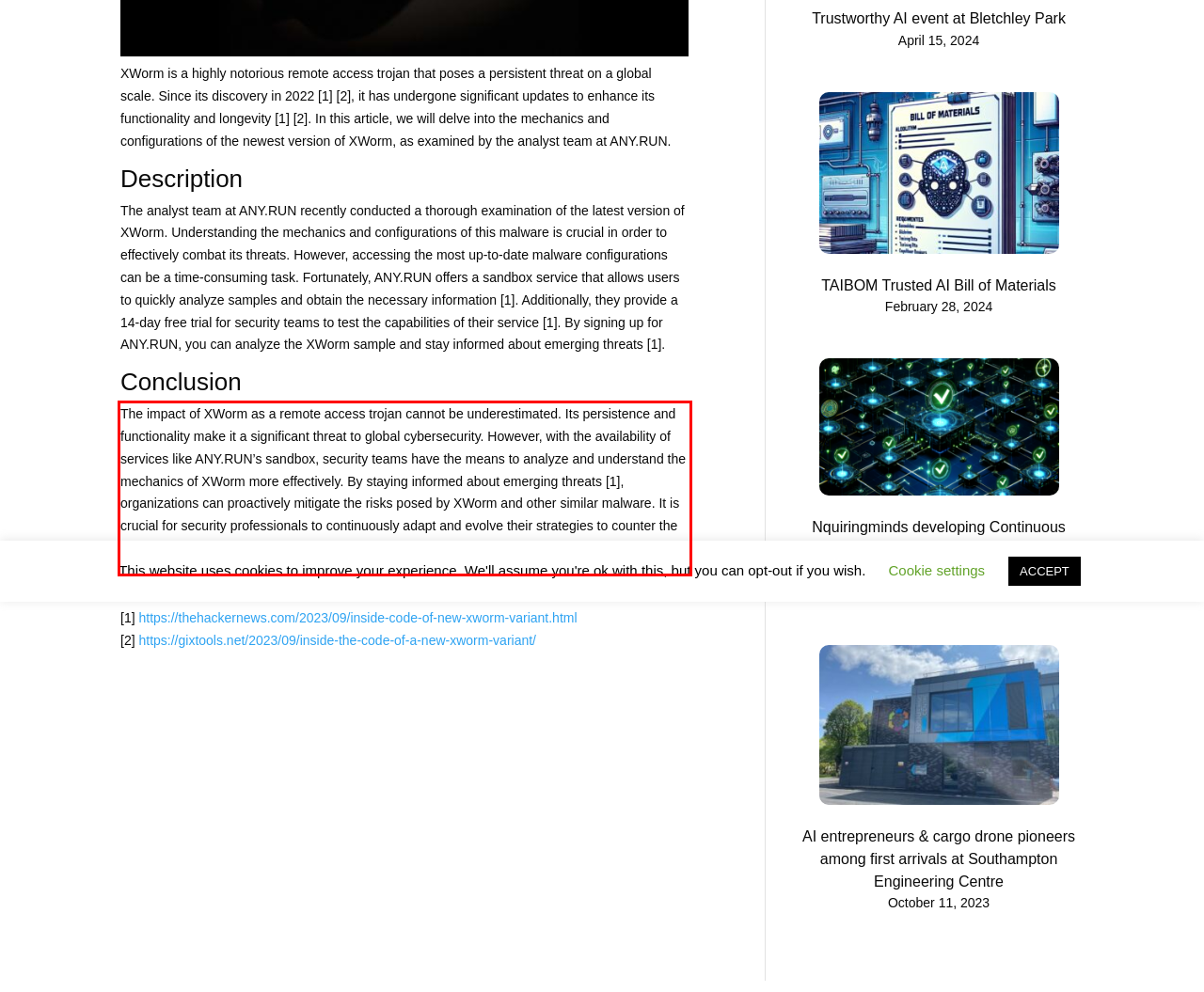Please identify and extract the text from the UI element that is surrounded by a red bounding box in the provided webpage screenshot.

The impact of XWorm as a remote access trojan cannot be underestimated. Its persistence and functionality make it a significant threat to global cybersecurity. However, with the availability of services like ANY.RUN’s sandbox, security teams have the means to analyze and understand the mechanics of XWorm more effectively. By staying informed about emerging threats [1], organizations can proactively mitigate the risks posed by XWorm and other similar malware. It is crucial for security professionals to continuously adapt and evolve their strategies to counter the ever-evolving landscape of cyber threats.